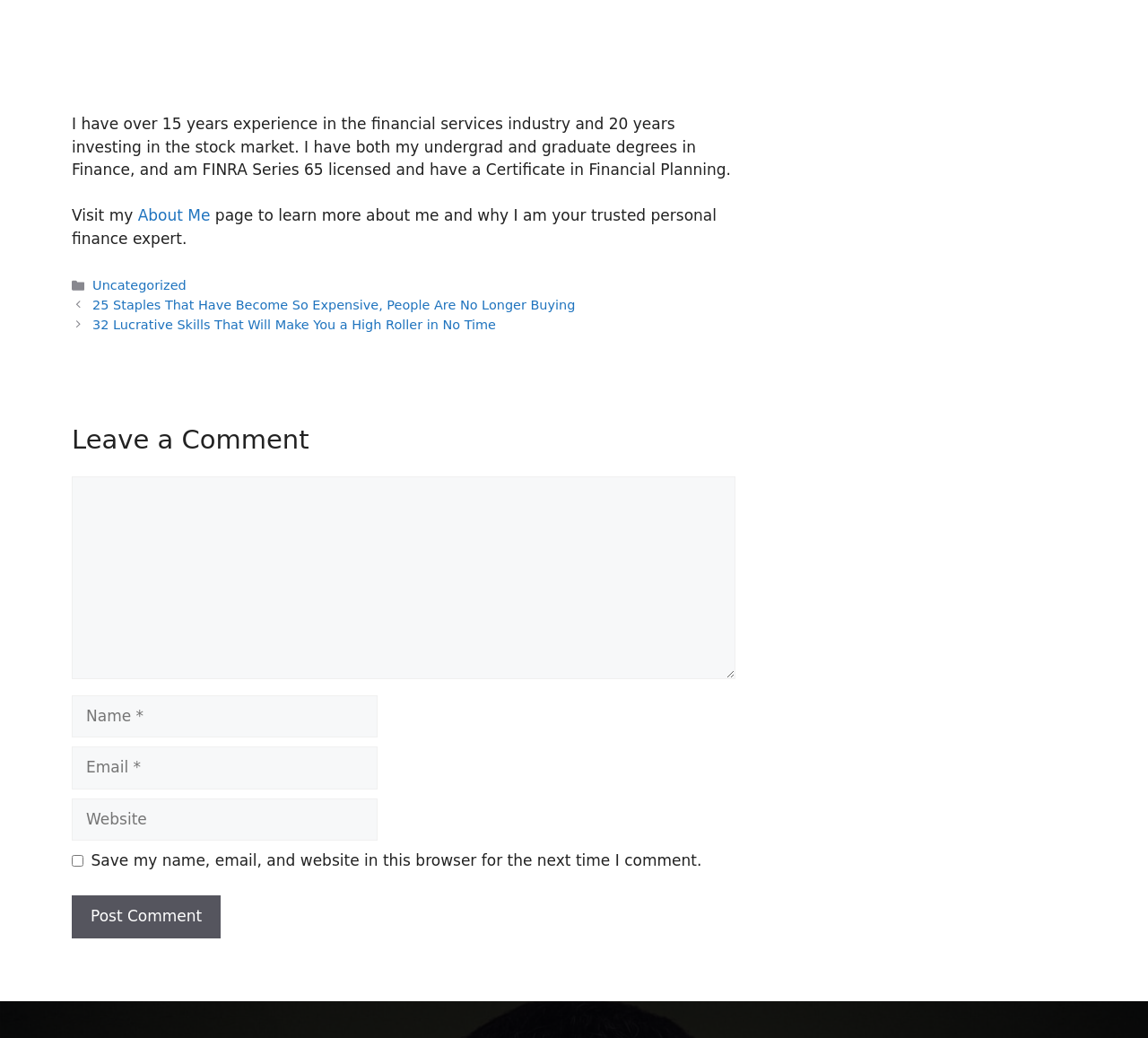What is the purpose of the 'About Me' page?
Please provide a single word or phrase as your answer based on the screenshot.

Learn about the author